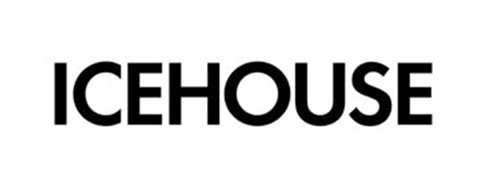What is the original name of the band?
Using the screenshot, give a one-word or short phrase answer.

Flowers